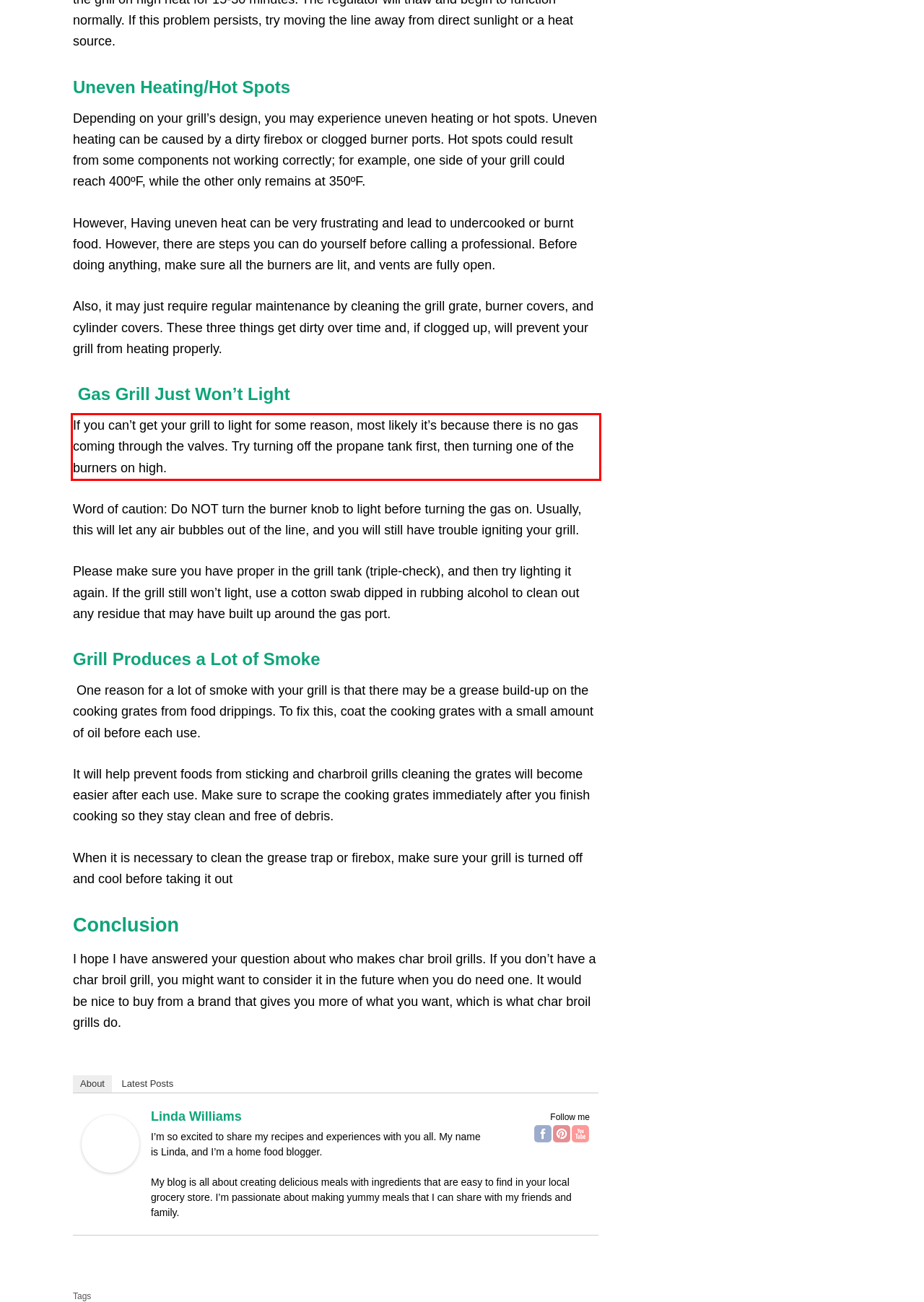Given a screenshot of a webpage, locate the red bounding box and extract the text it encloses.

If you can’t get your grill to light for some reason, most likely it’s because there is no gas coming through the valves. Try turning off the propane tank first, then turning one of the burners on high.